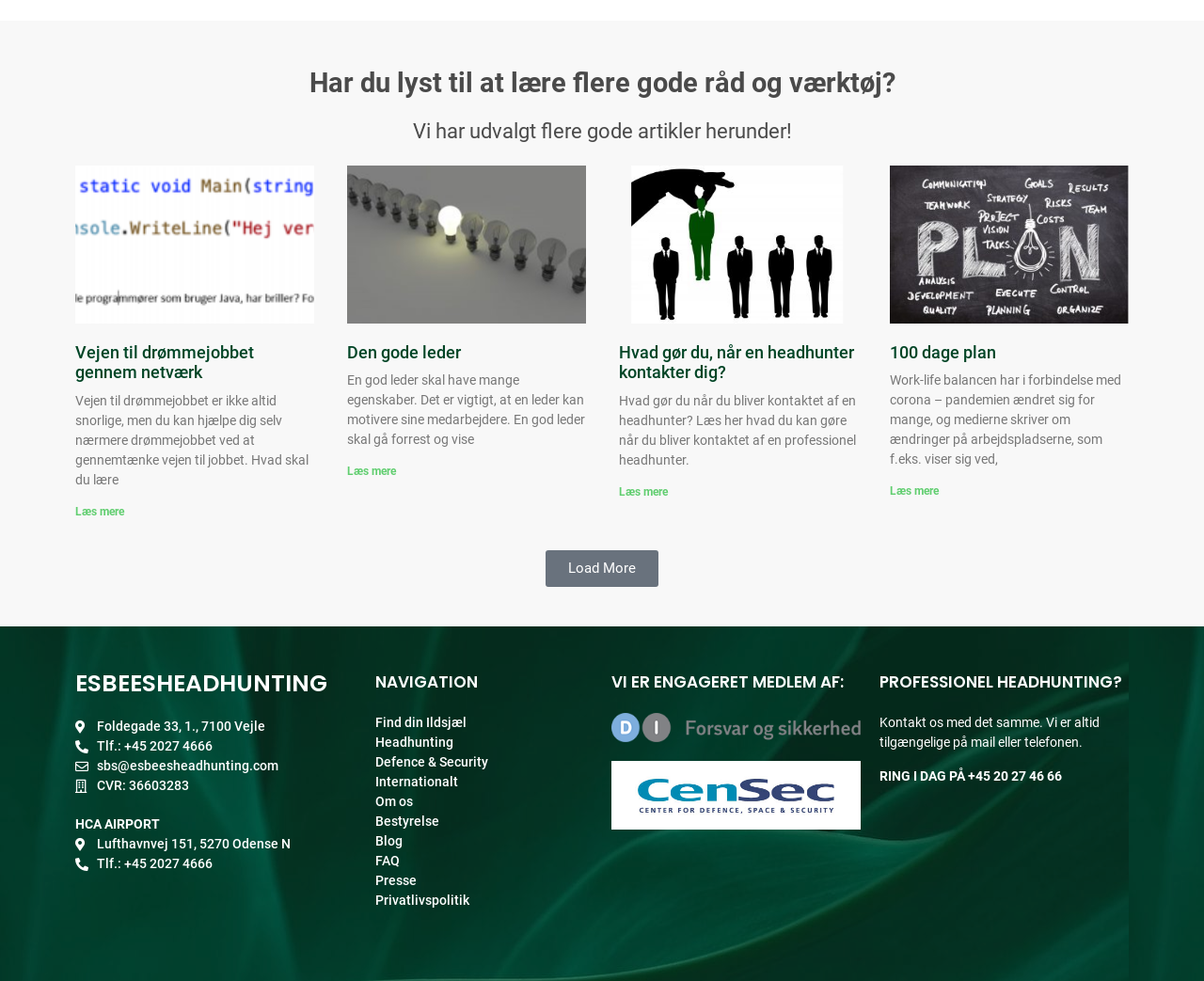Specify the bounding box coordinates of the area to click in order to follow the given instruction: "Read more about 'Vejen til drømmejobbet gennem netværk'."

[0.062, 0.515, 0.103, 0.528]